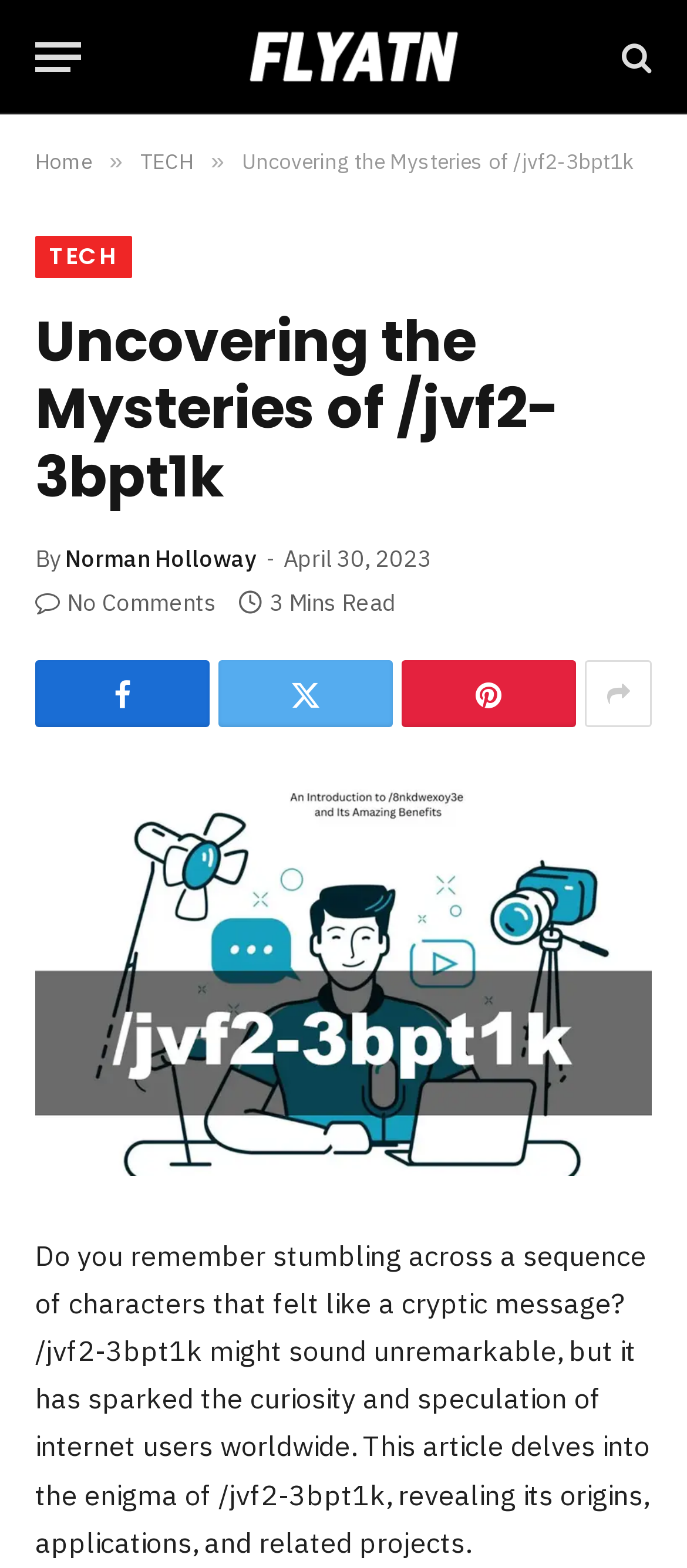Find and specify the bounding box coordinates that correspond to the clickable region for the instruction: "Visit the FlyAtn homepage".

[0.228, 0.0, 0.772, 0.073]